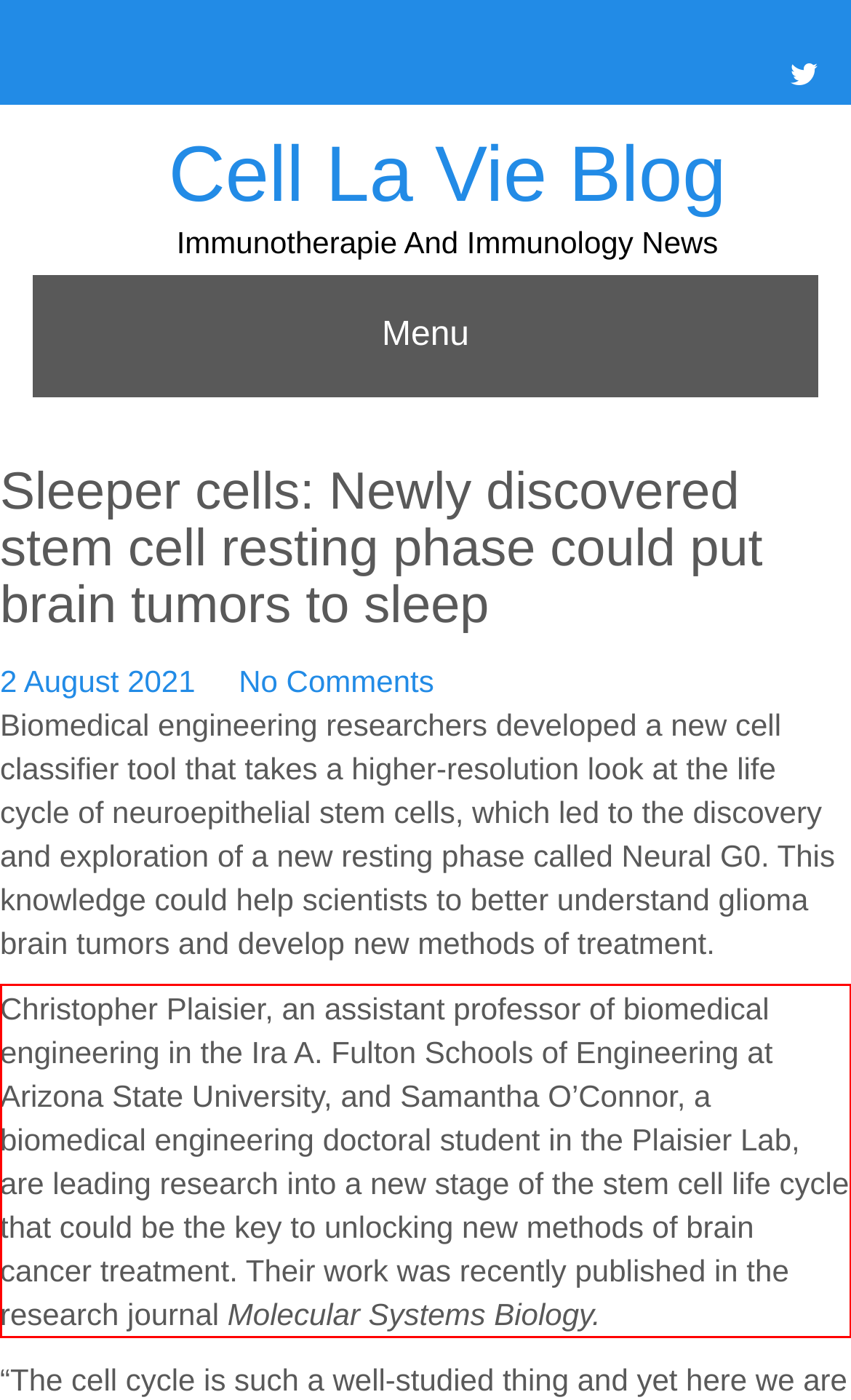Please identify and extract the text content from the UI element encased in a red bounding box on the provided webpage screenshot.

Christopher Plaisier, an assistant professor of biomedical engineering in the Ira A. Fulton Schools of Engineering at Arizona State University, and Samantha O’Connor, a biomedical engineering doctoral student in the Plaisier Lab, are leading research into a new stage of the stem cell life cycle that could be the key to unlocking new methods of brain cancer treatment. Their work was recently published in the research journal Molecular Systems Biology.